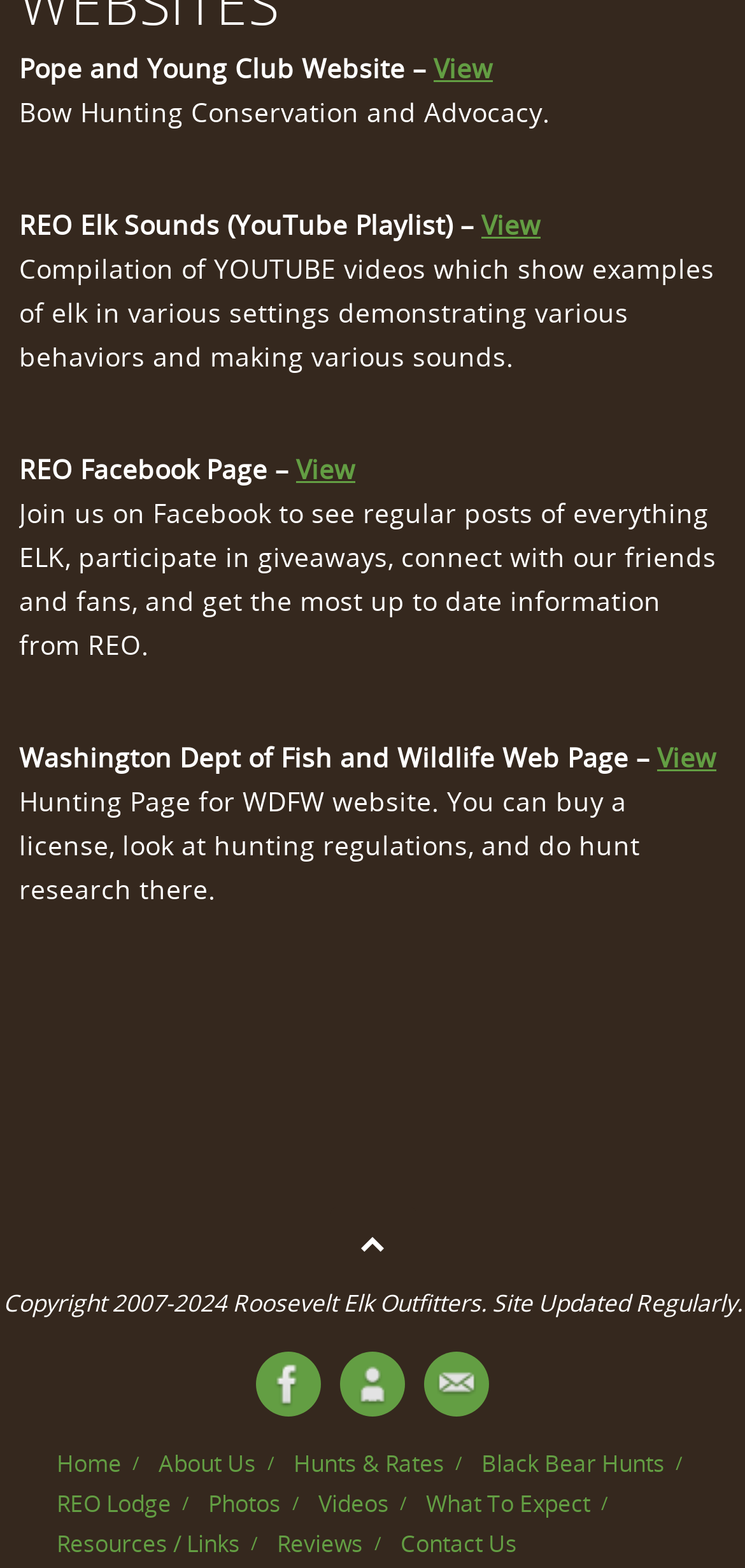Please find the bounding box coordinates (top-left x, top-left y, bottom-right x, bottom-right y) in the screenshot for the UI element described as follows: Black Bear Hunts

[0.646, 0.923, 0.892, 0.944]